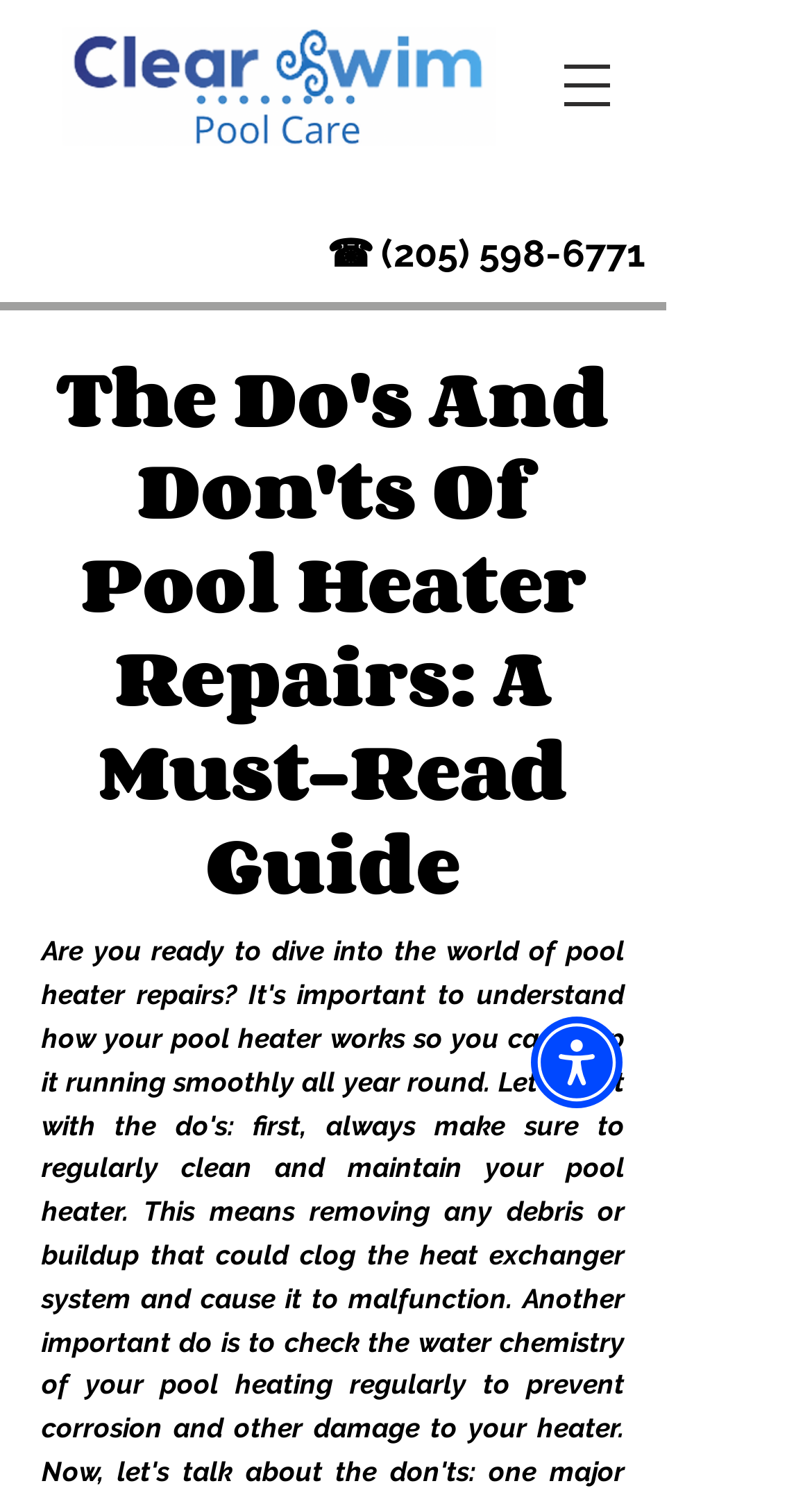Bounding box coordinates are specified in the format (top-left x, top-left y, bottom-right x, bottom-right y). All values are floating point numbers bounded between 0 and 1. Please provide the bounding box coordinate of the region this sentence describes: aria-label="Accessibility Menu" title="Accessibility Menu"

[0.654, 0.676, 0.767, 0.737]